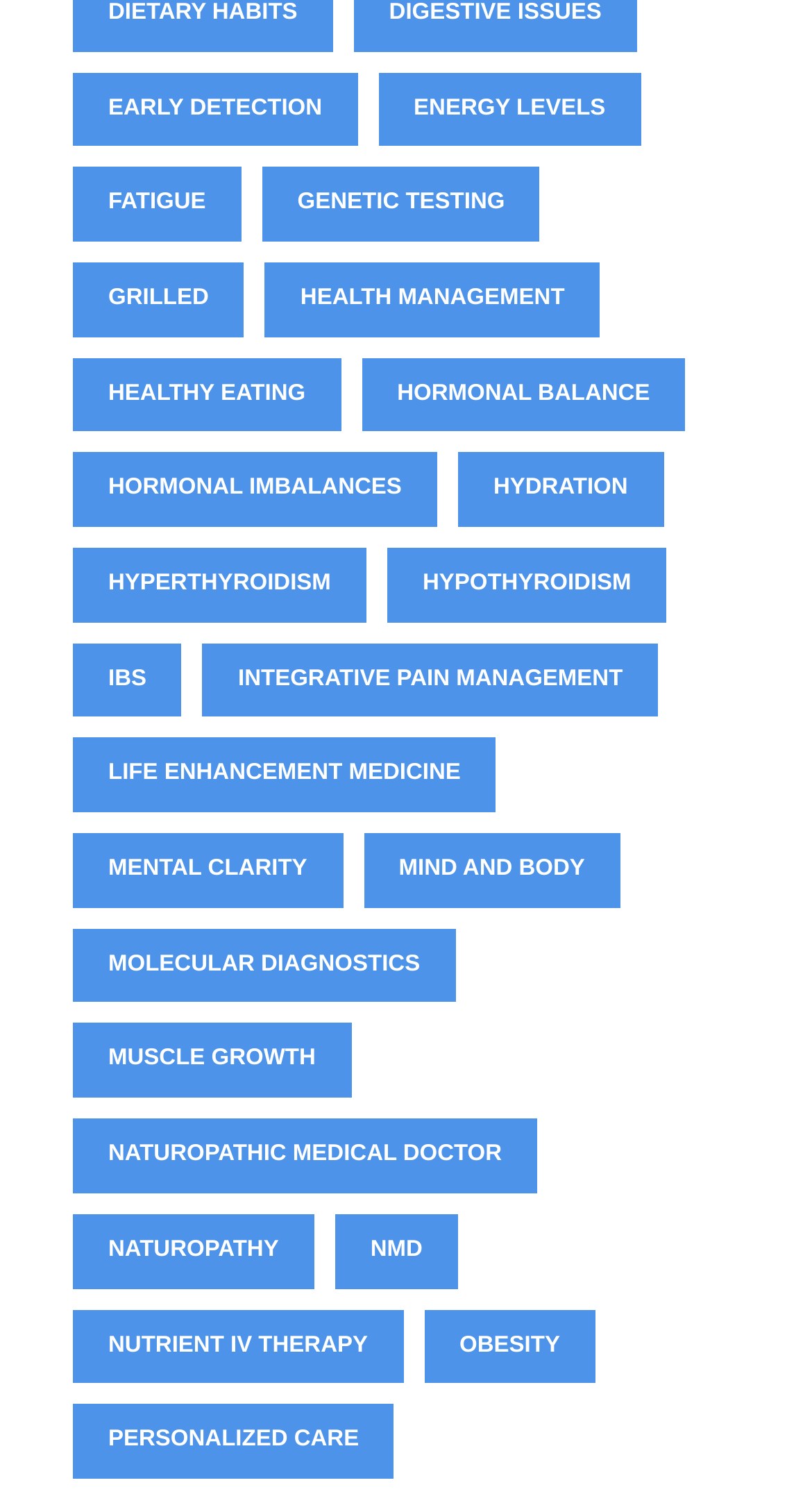Use the information in the screenshot to answer the question comprehensively: What is the health topic next to 'Grilled'?

The link 'Grilled (2 items)' is located next to the link 'Health Management (5 items)', with a StaticText 'HEALTH MANAGEMENT'.